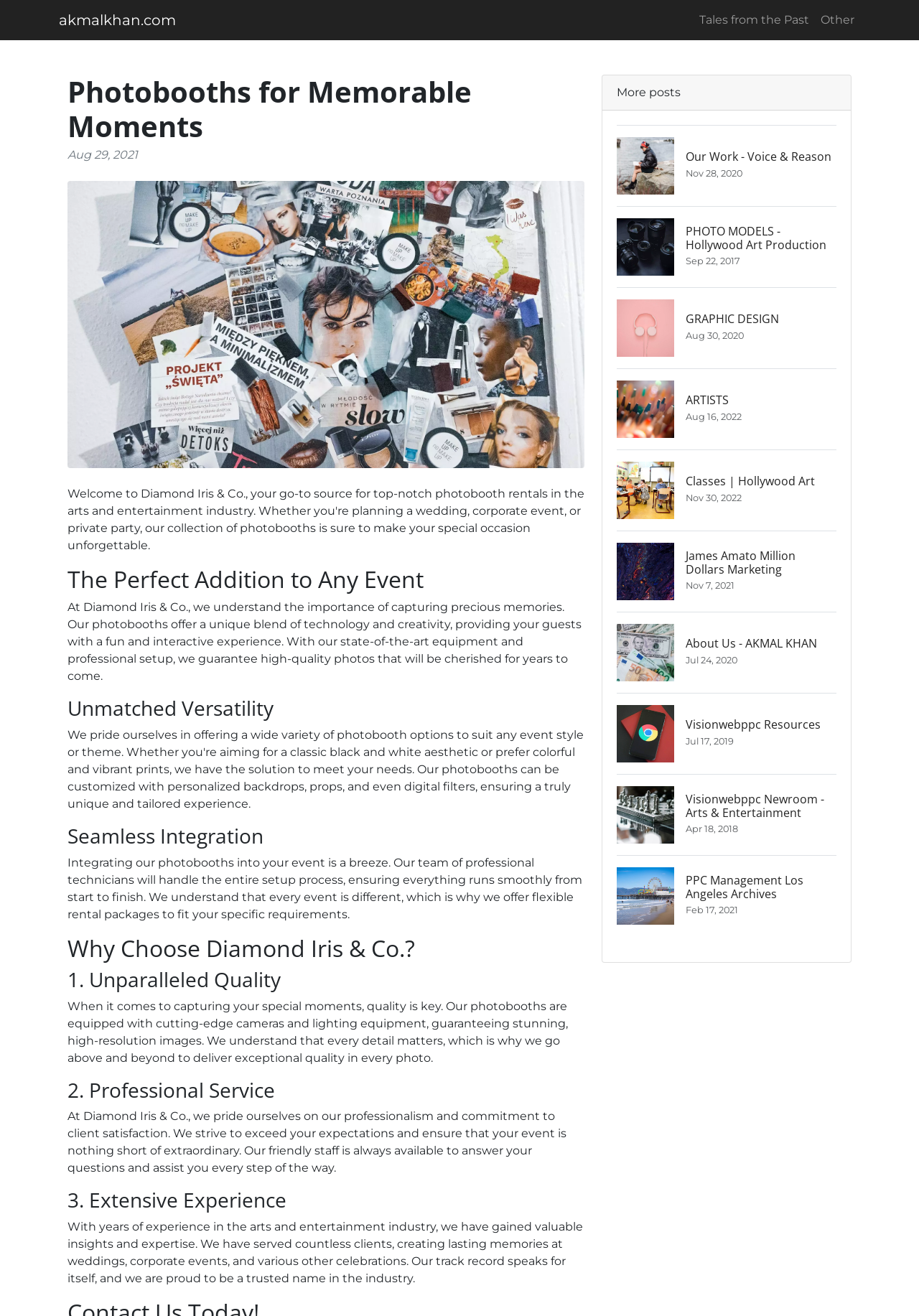Determine the bounding box coordinates of the region that needs to be clicked to achieve the task: "Learn about 'Unparalleled Quality'".

[0.073, 0.735, 0.636, 0.754]